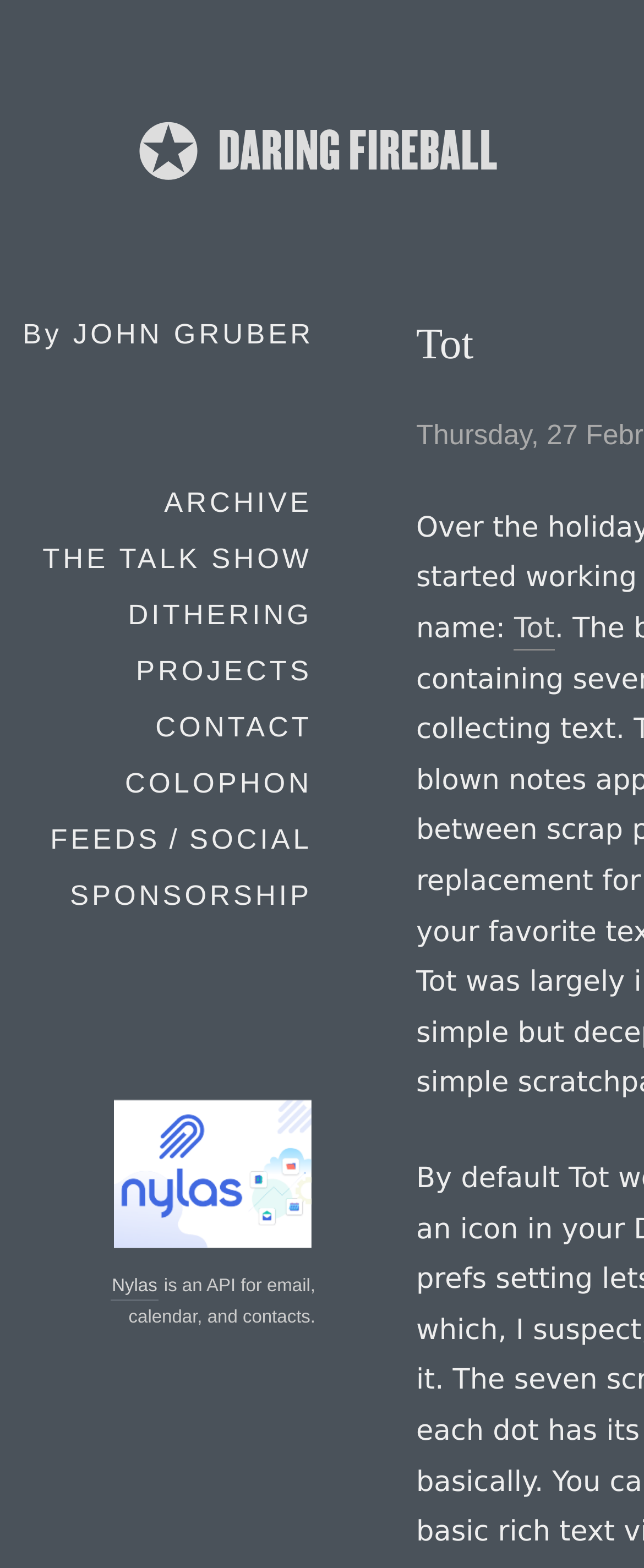Pinpoint the bounding box coordinates of the area that should be clicked to complete the following instruction: "learn about Tot". The coordinates must be given as four float numbers between 0 and 1, i.e., [left, top, right, bottom].

[0.798, 0.387, 0.861, 0.415]